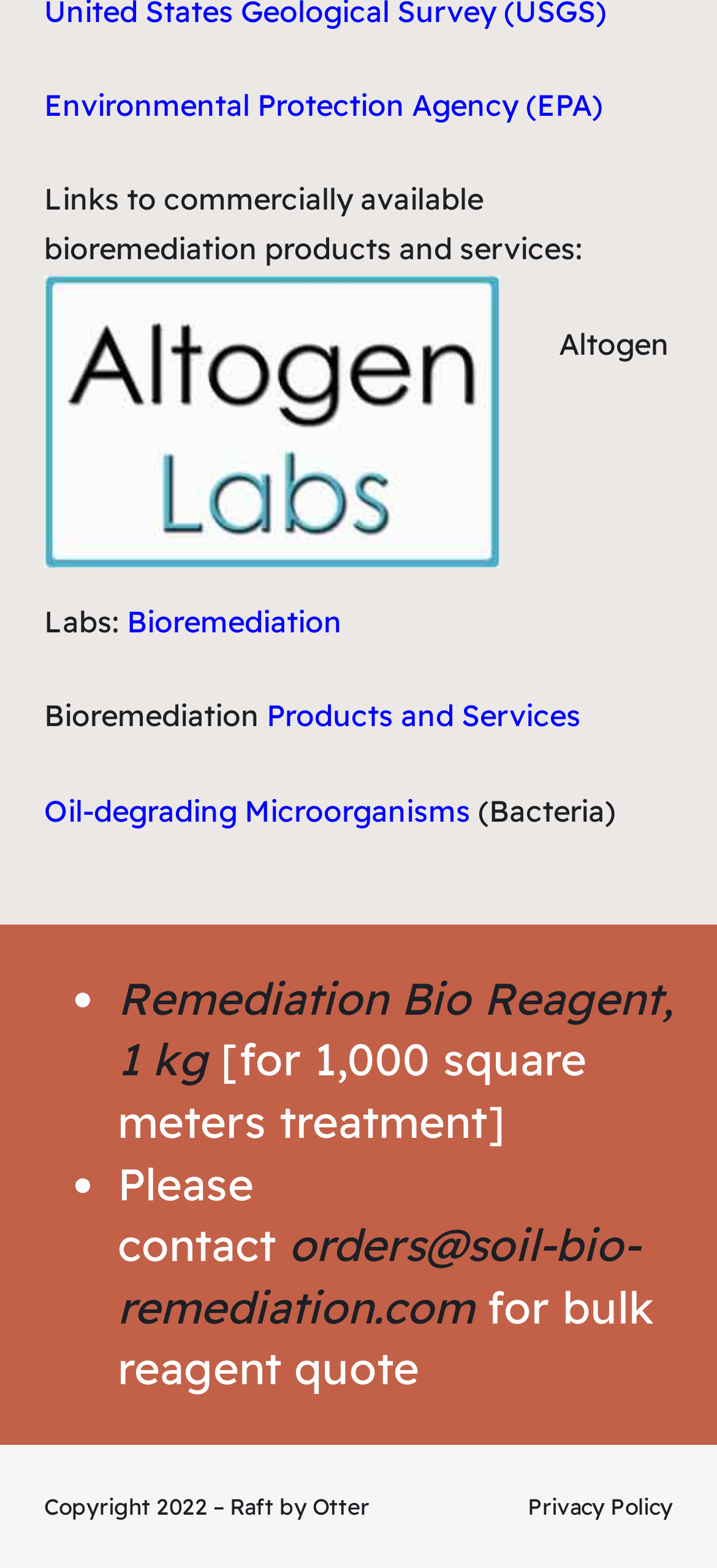What is the year of the copyright mentioned at the bottom?
Based on the image, provide your answer in one word or phrase.

2022